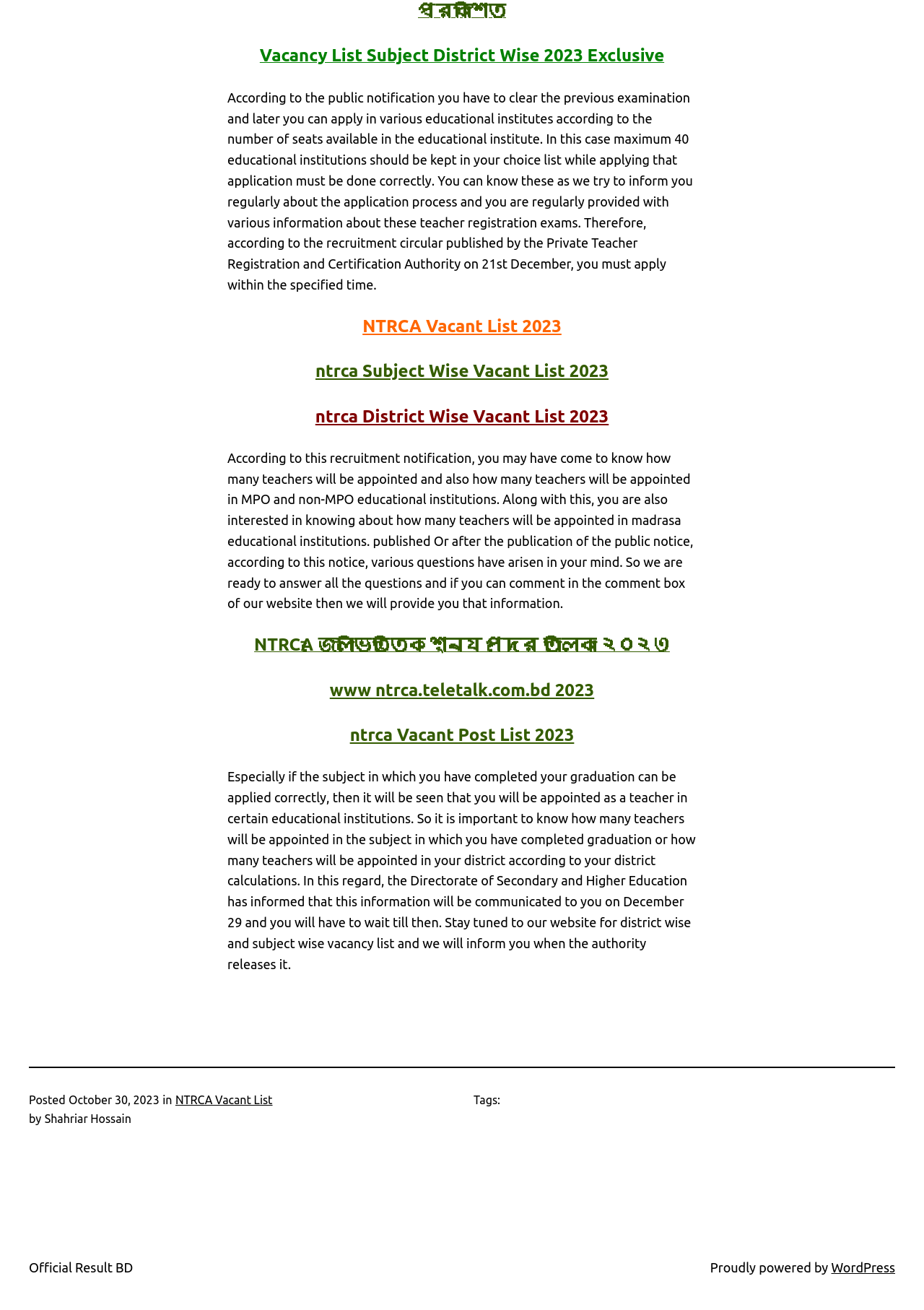How many educational institutions can be kept in the choice list?
Look at the image and provide a detailed response to the question.

According to the text 'In this case maximum 40 educational institutions should be kept in your choice list while applying that application must be done correctly.', the maximum number of educational institutions that can be kept in the choice list is 40.